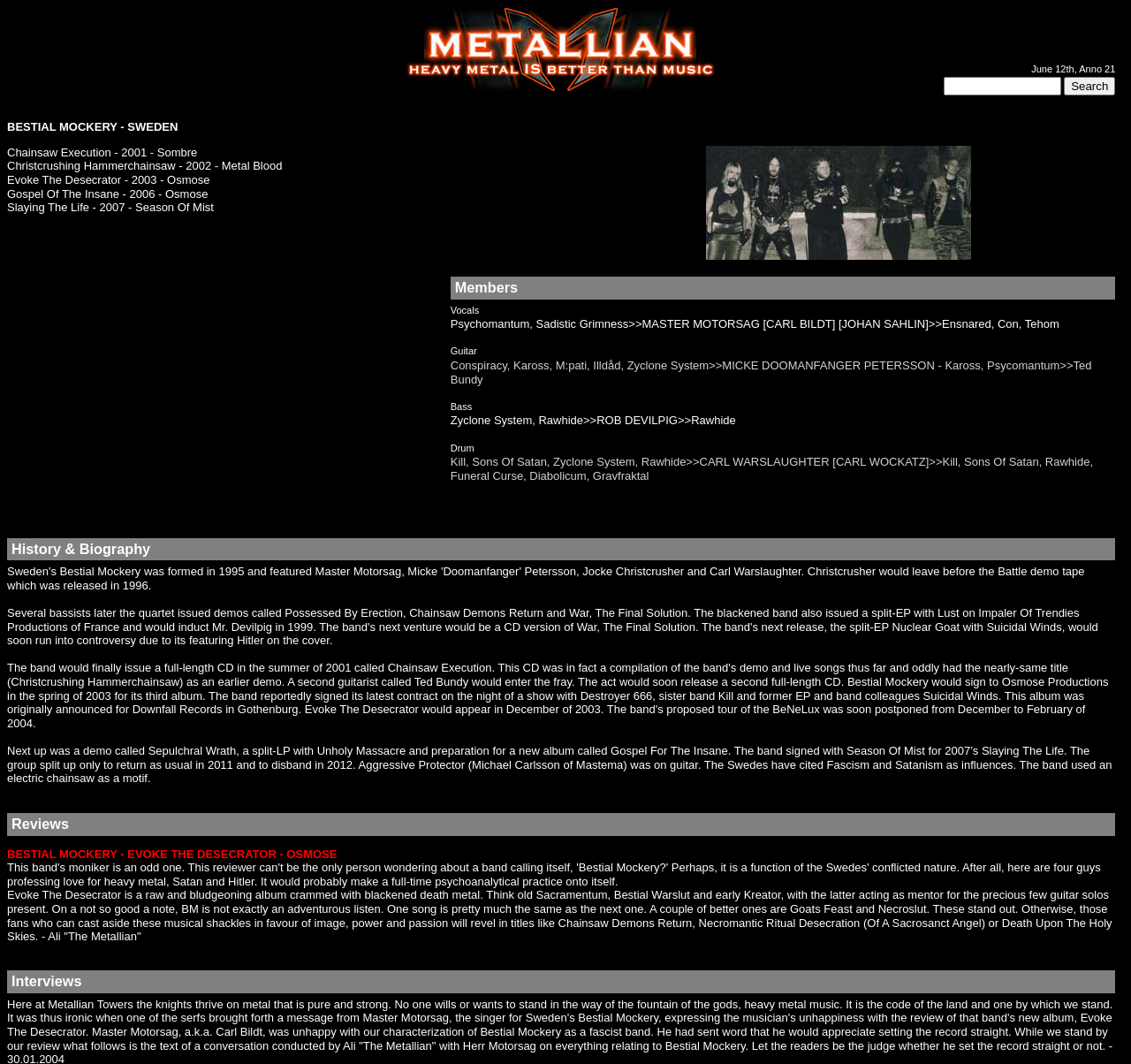Give a concise answer of one word or phrase to the question: 
What is the name of the demo mentioned in the biography?

Sepulchral Wrath